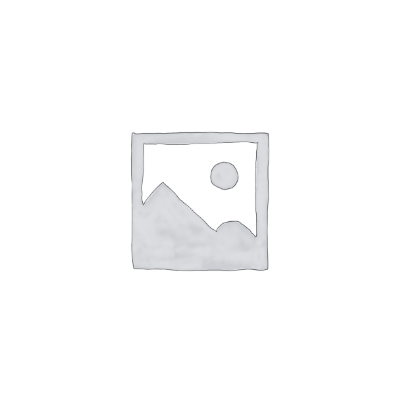Give a detailed account of everything present in the image.

The image displayed is a placeholder graphic indicating that an actual image is being awaited. It features a simplistic design of a framed picture with a mountainous landscape and a sun in the background, marked by a muted grayscale aesthetic. This placeholder is often used in digital content to signify that the designated visual content has not yet been uploaded or is temporarily unavailable. It serves as a visual cue for viewers that there is an intended image related to the content, specifically for the publication titled "Pædagogisk Psykologisk Tidsskrift." The issue in question is from December 2005, focusing on the theme of collective responsibility in pedagogical psychology, which suggests a deeper narrative or topic that aligns with the educational and psychological themes presented within the journal.